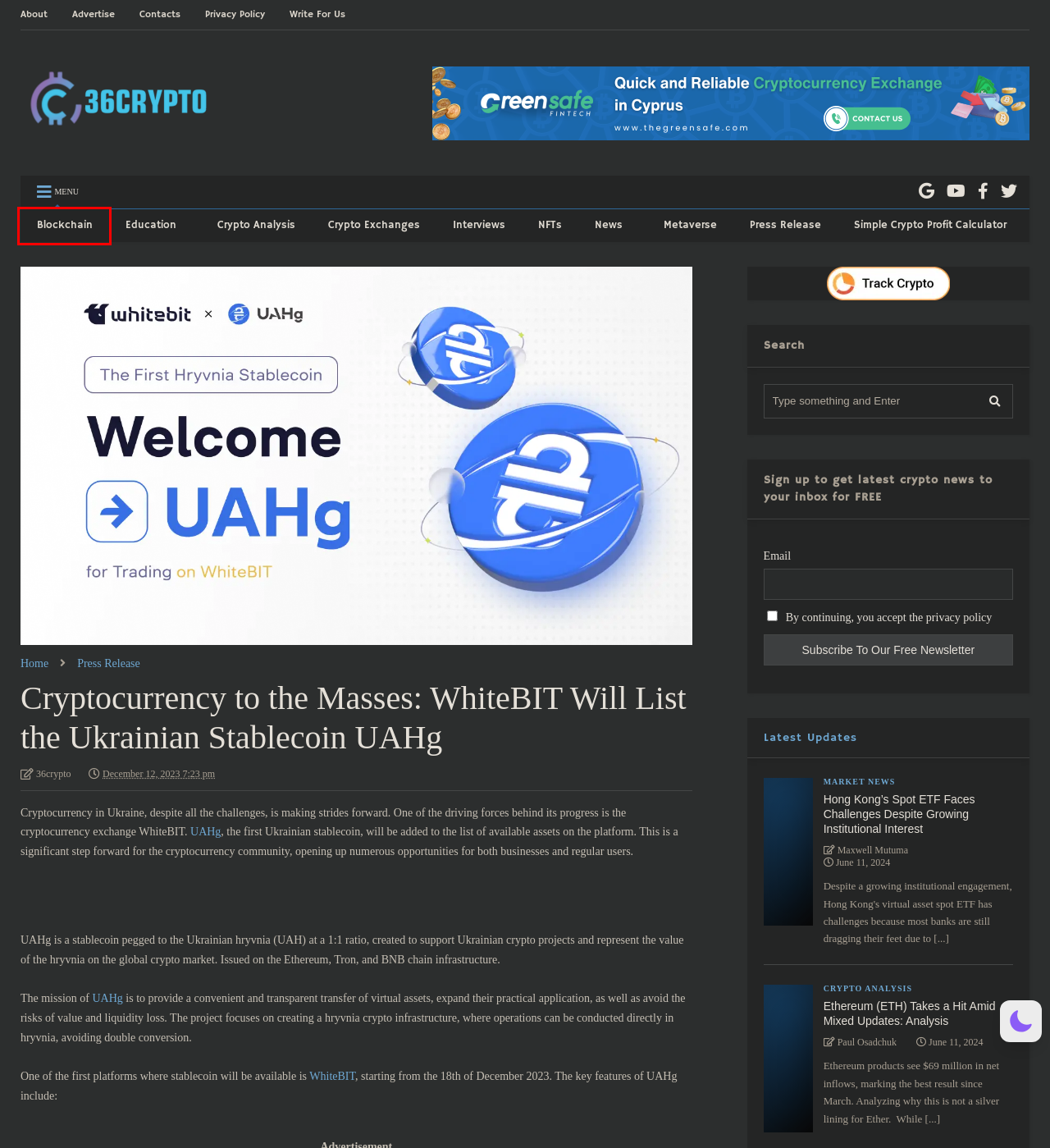Given a screenshot of a webpage with a red bounding box around an element, choose the most appropriate webpage description for the new page displayed after clicking the element within the bounding box. Here are the candidates:
A. Advertise - 36Crypto
B. You searched for  - 36Crypto
C. Latest Press Release Crypto News: Stay Informed with 36Crypto
D. Learn Everything You Need To Know About Cryptocurrency
E. Latest Blockchain News and Daily Updates - 36Crypto
F. Best Website For Cryptocurrency News and Updates - 36Crypto
G. Privacy Policy - 36Crypto
H. 36crypto, Author at 36Crypto

E